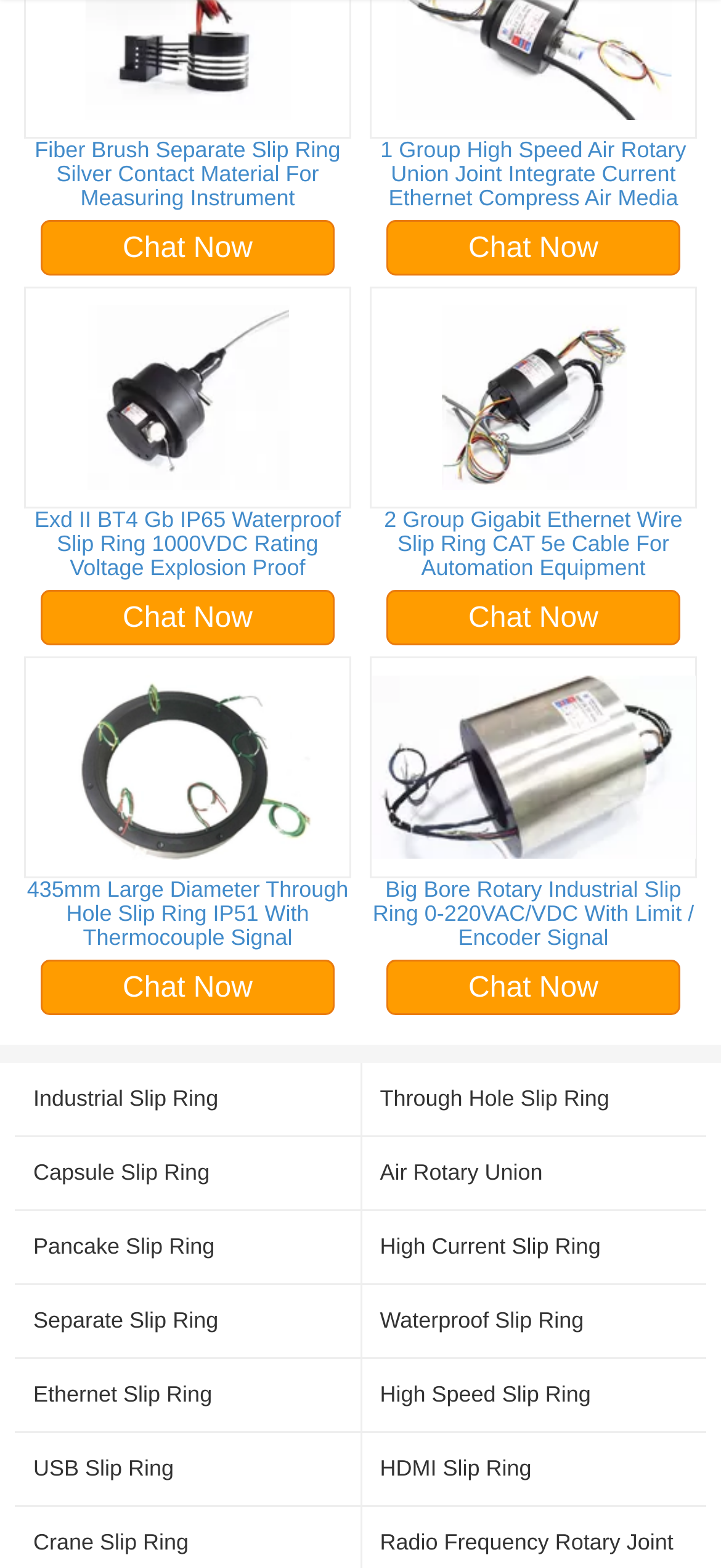Please find the bounding box coordinates for the clickable element needed to perform this instruction: "Click on the 'Chat Now' link".

[0.056, 0.141, 0.464, 0.176]